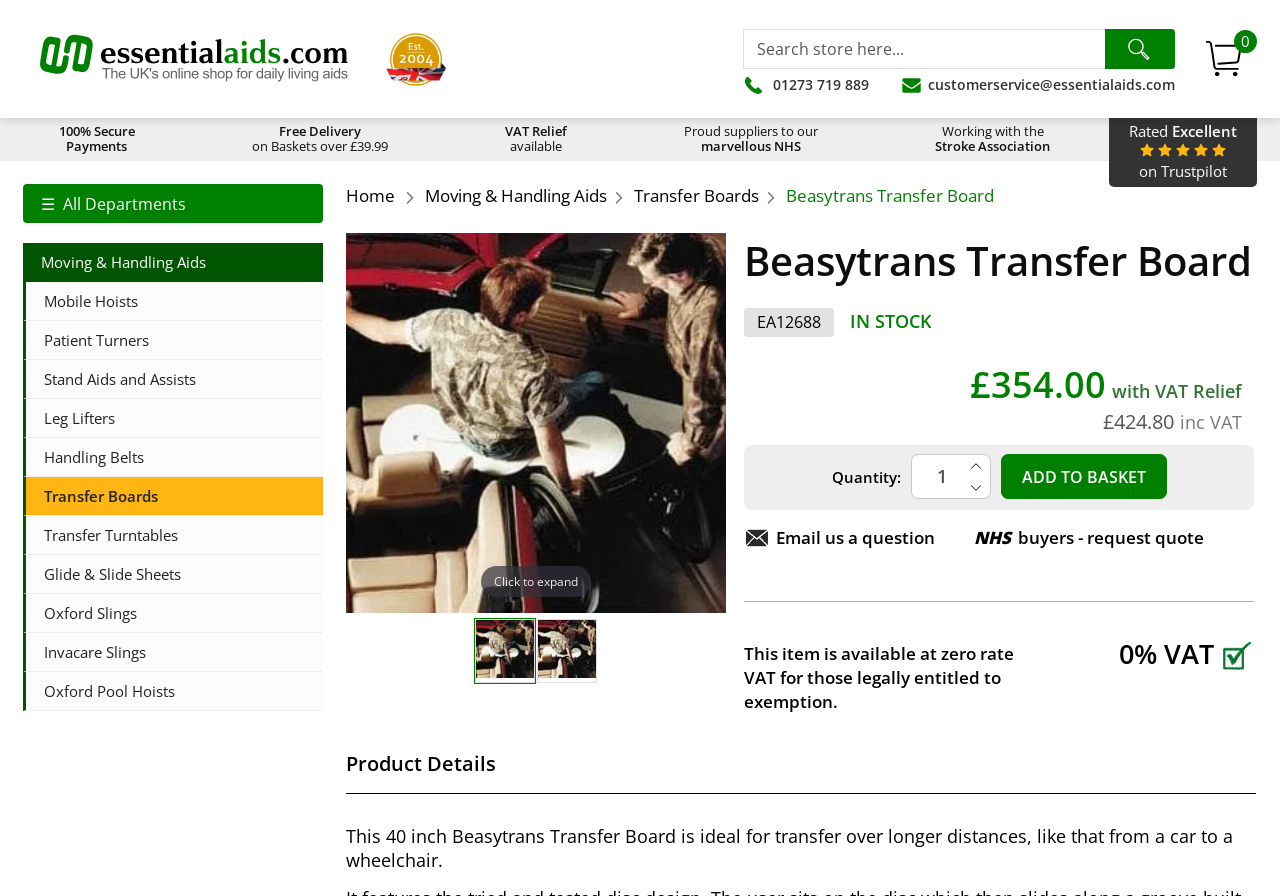How can I contact the seller with a question?
Look at the image and construct a detailed response to the question.

The seller provides a link to 'Email us a question' on the product details section of the webpage, allowing customers to contact them with any questions they may have.